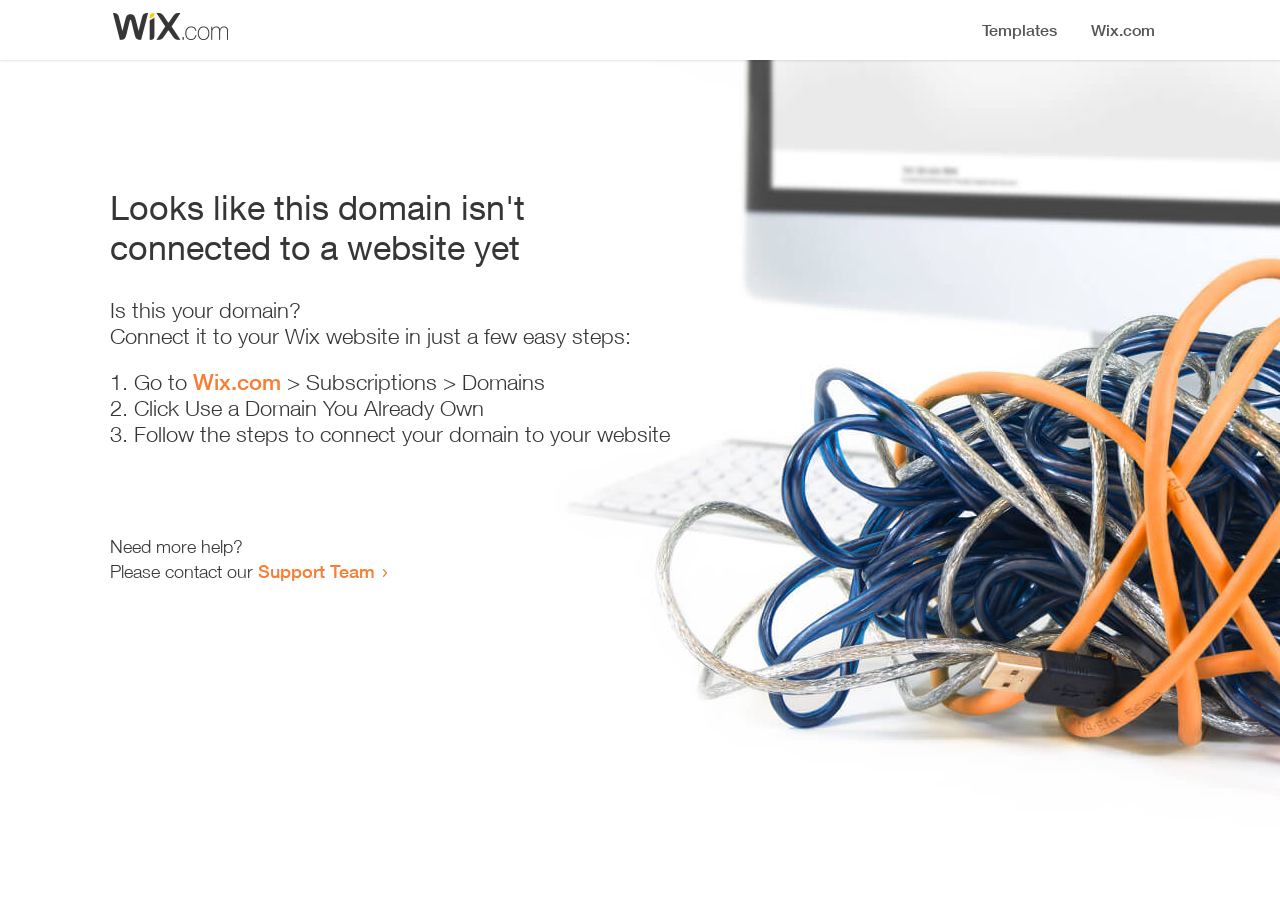What is the first step to connect the domain?
Provide a one-word or short-phrase answer based on the image.

Go to Wix.com